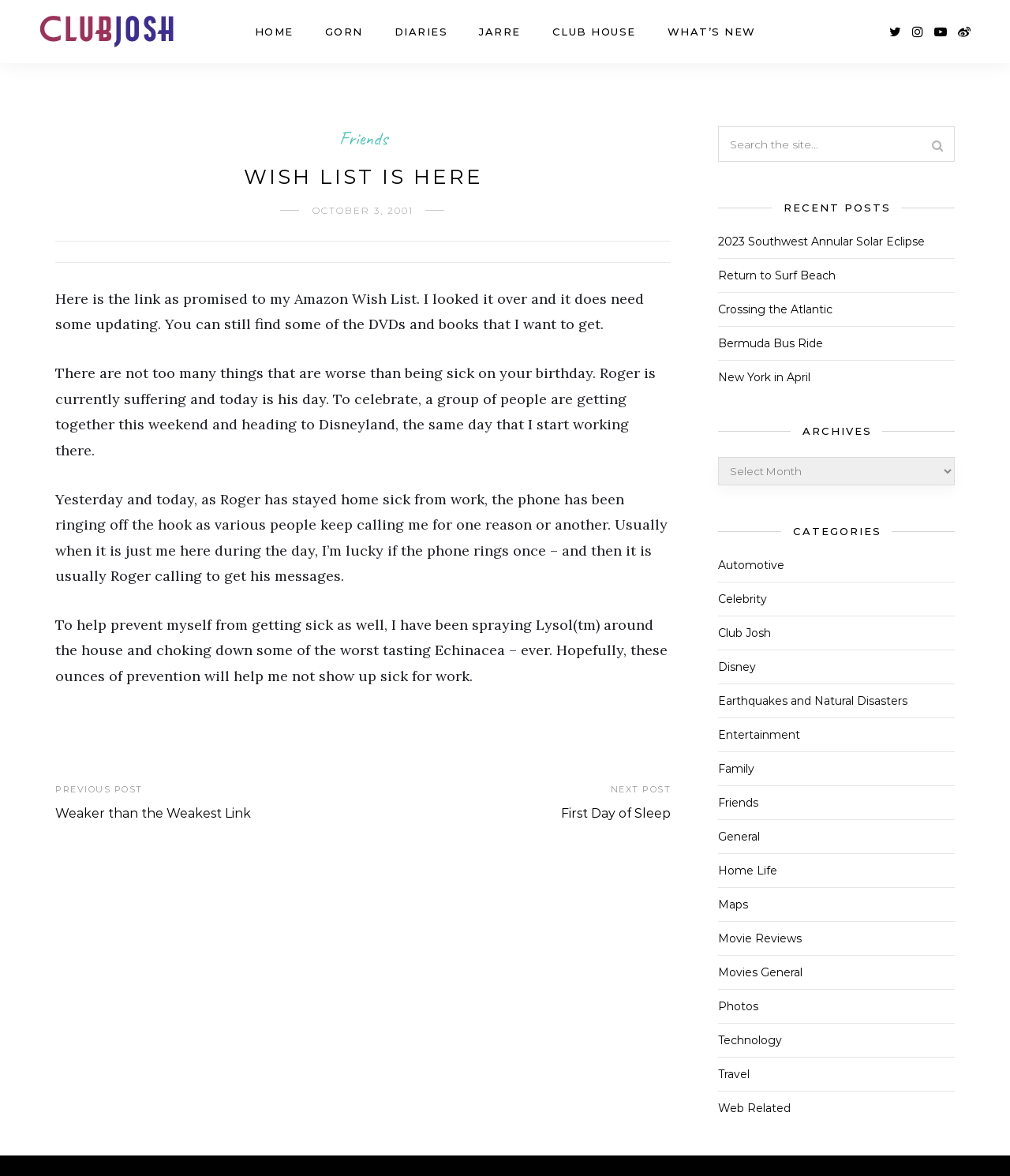Identify the bounding box coordinates for the element that needs to be clicked to fulfill this instruction: "Click on the 'HOME' link". Provide the coordinates in the format of four float numbers between 0 and 1: [left, top, right, bottom].

[0.252, 0.0, 0.29, 0.054]